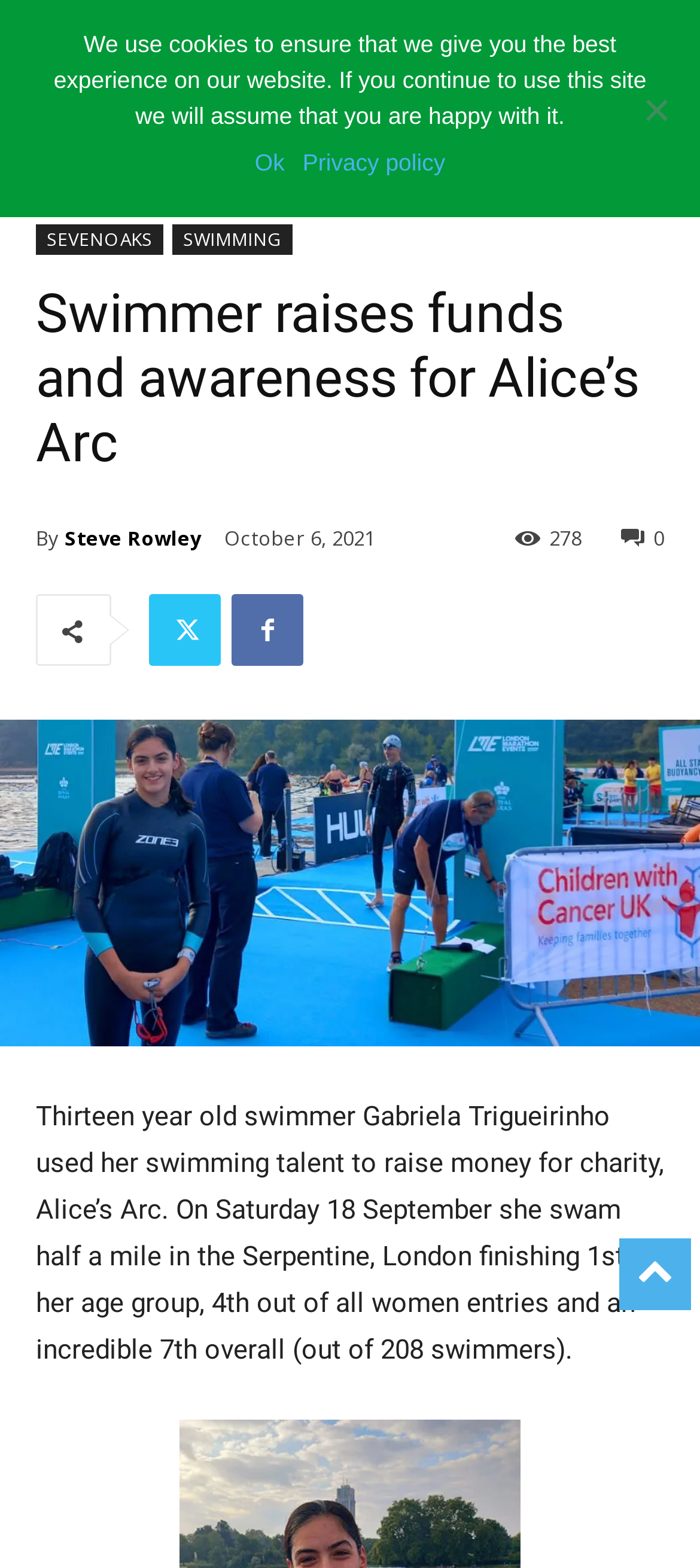Please provide the bounding box coordinates in the format (top-left x, top-left y, bottom-right x, bottom-right y). Remember, all values are floating point numbers between 0 and 1. What is the bounding box coordinate of the region described as: Steve Rowley

[0.092, 0.326, 0.287, 0.36]